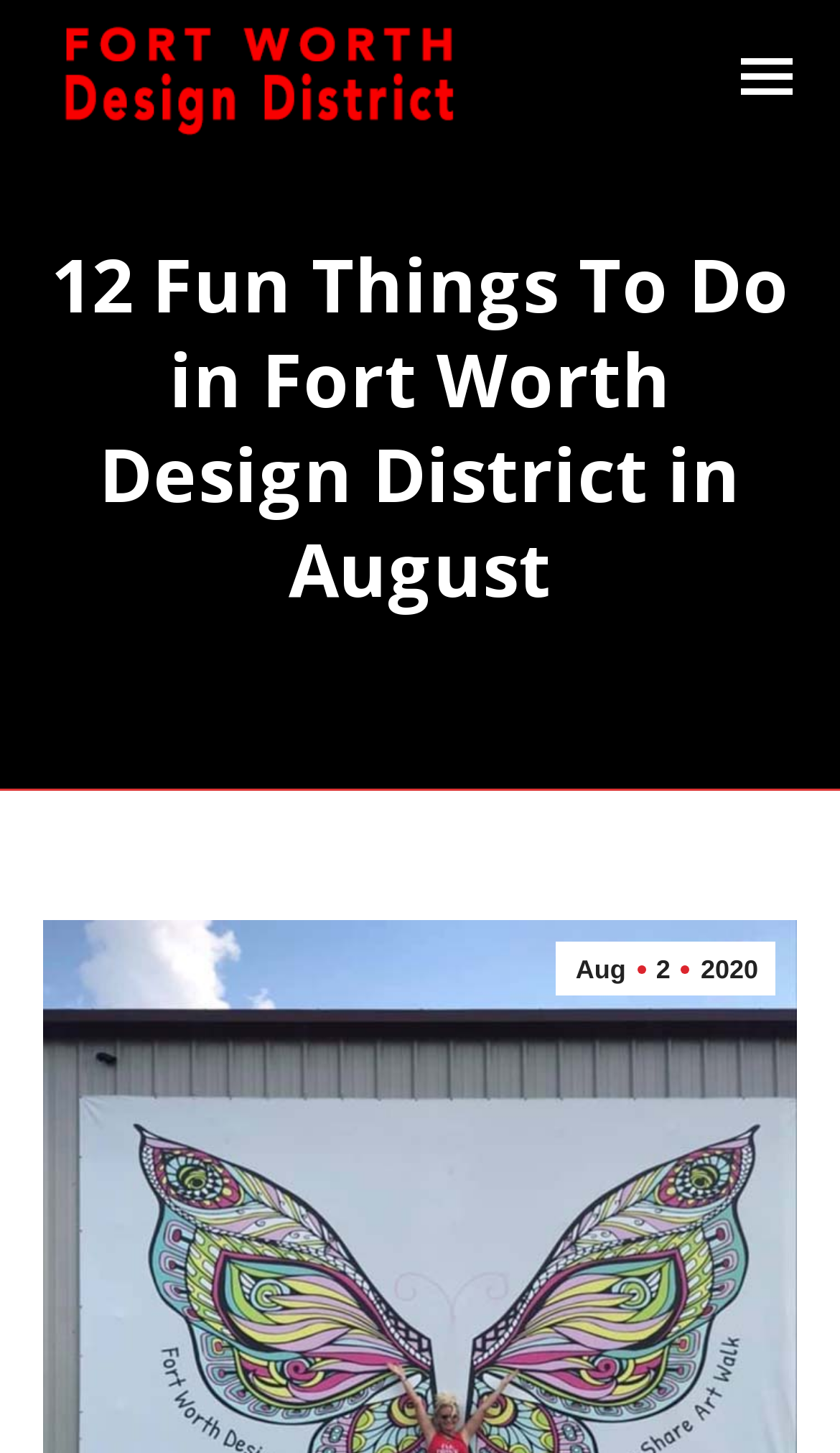Find the bounding box of the element with the following description: "Aug22020". The coordinates must be four float numbers between 0 and 1, formatted as [left, top, right, bottom].

[0.662, 0.648, 0.923, 0.685]